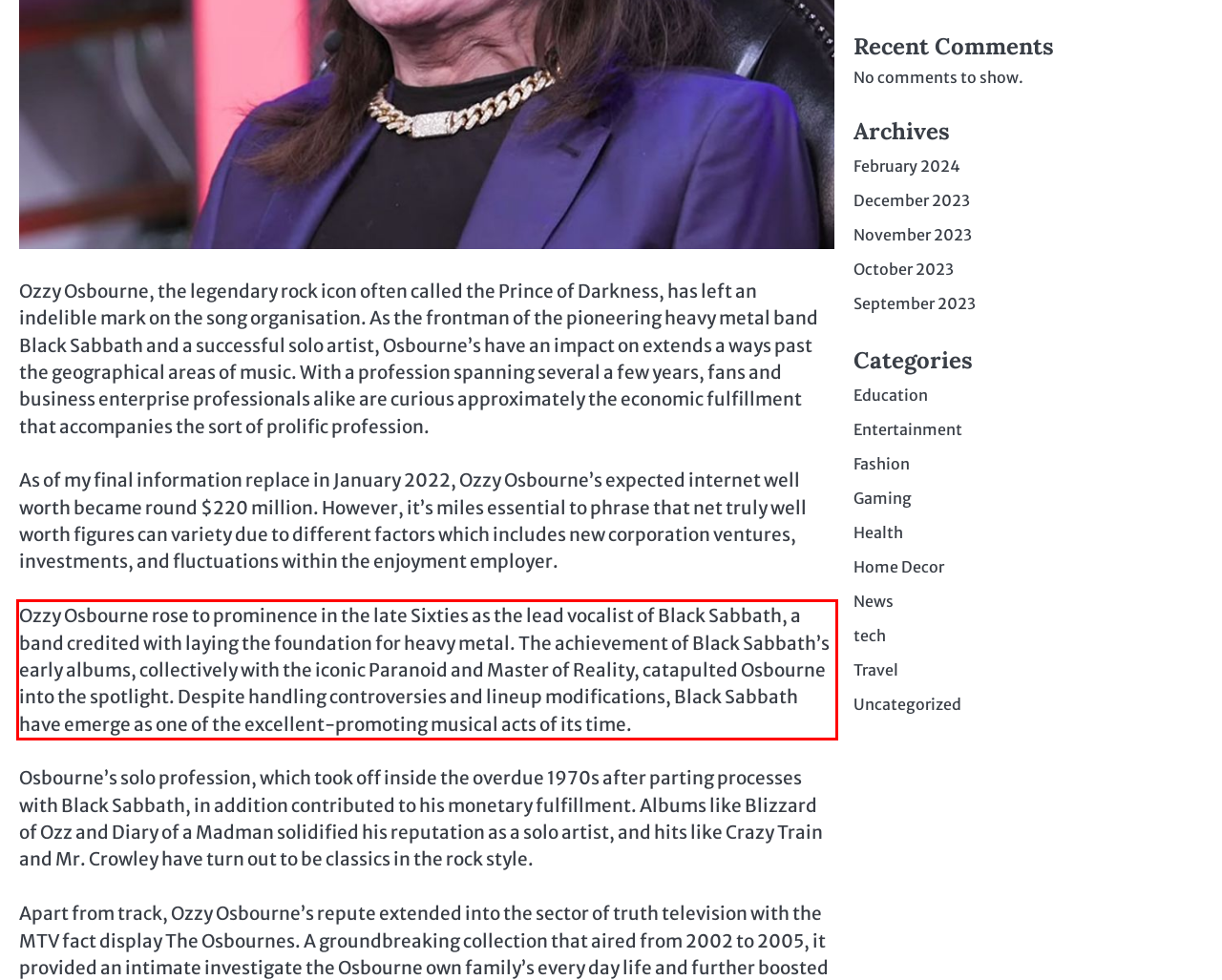Please analyze the screenshot of a webpage and extract the text content within the red bounding box using OCR.

Ozzy Osbourne rose to prominence in the late Sixties as the lead vocalist of Black Sabbath, a band credited with laying the foundation for heavy metal. The achievement of Black Sabbath’s early albums, collectively with the iconic Paranoid and Master of Reality, catapulted Osbourne into the spotlight. Despite handling controversies and lineup modifications, Black Sabbath have emerge as one of the excellent-promoting musical acts of its time.